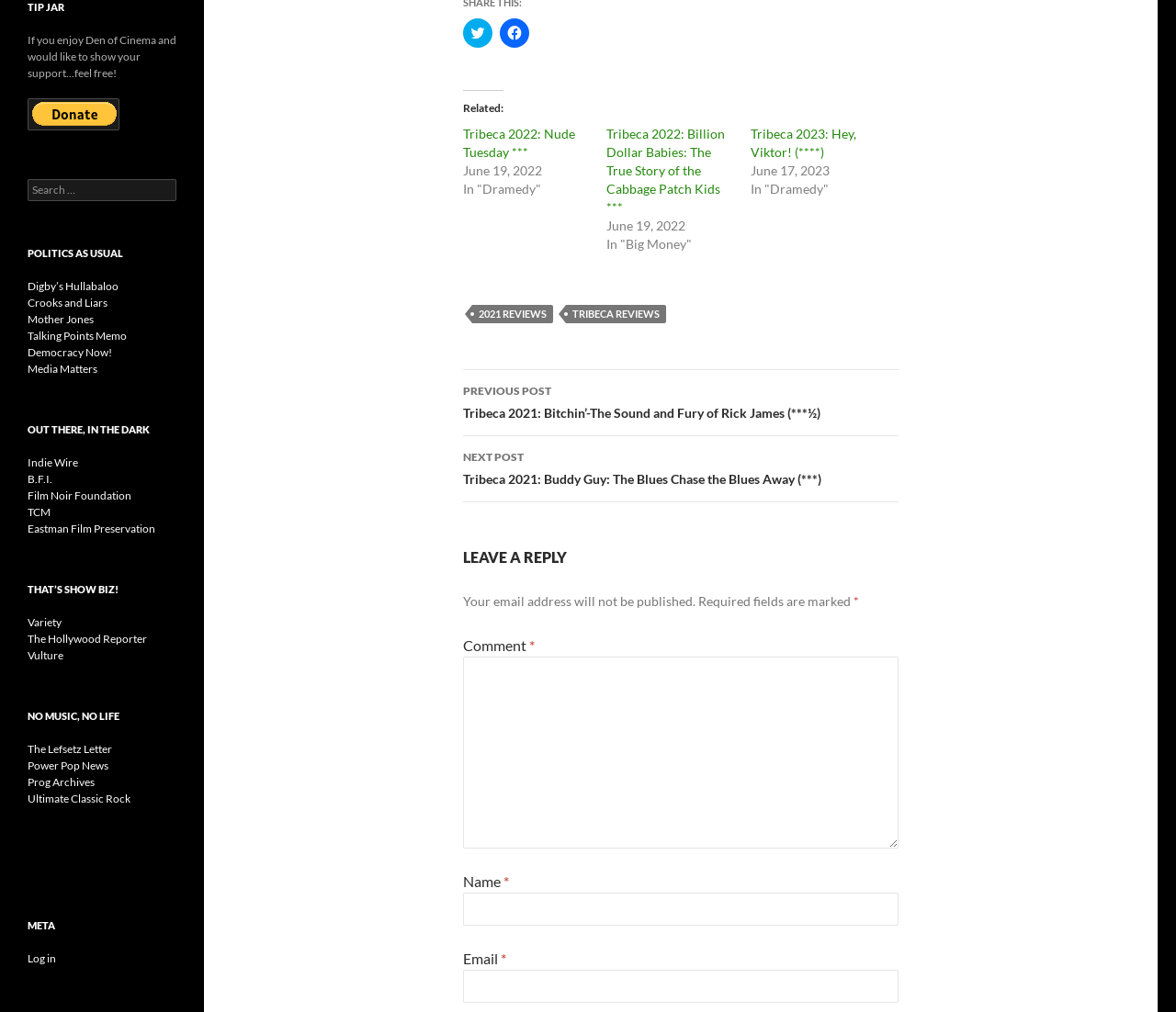Provide a one-word or short-phrase answer to the question:
What is the email address field described by?

email-notes